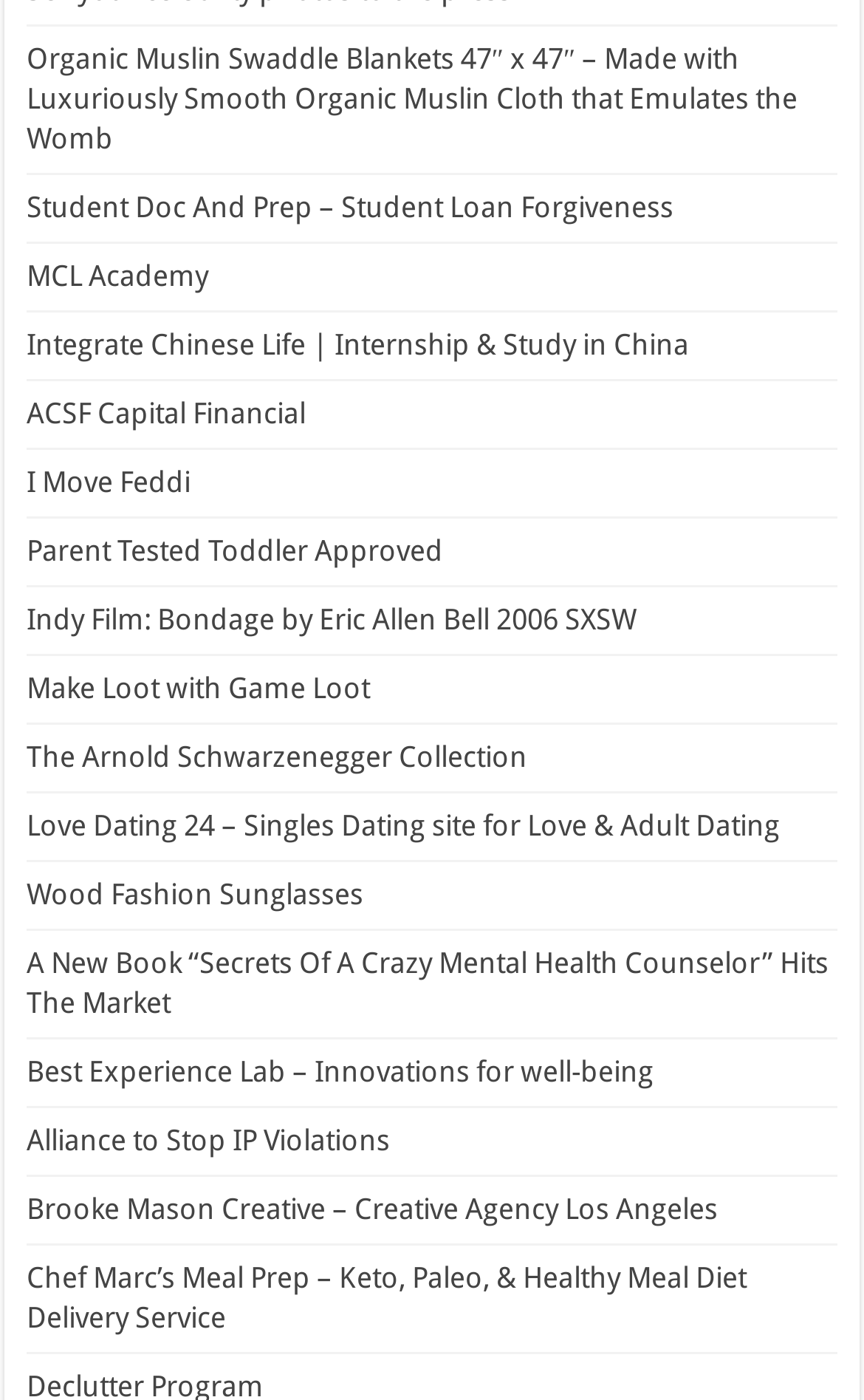Extract the bounding box coordinates for the described element: "The Arnold Schwarzenegger Collection". The coordinates should be represented as four float numbers between 0 and 1: [left, top, right, bottom].

[0.031, 0.528, 0.61, 0.552]